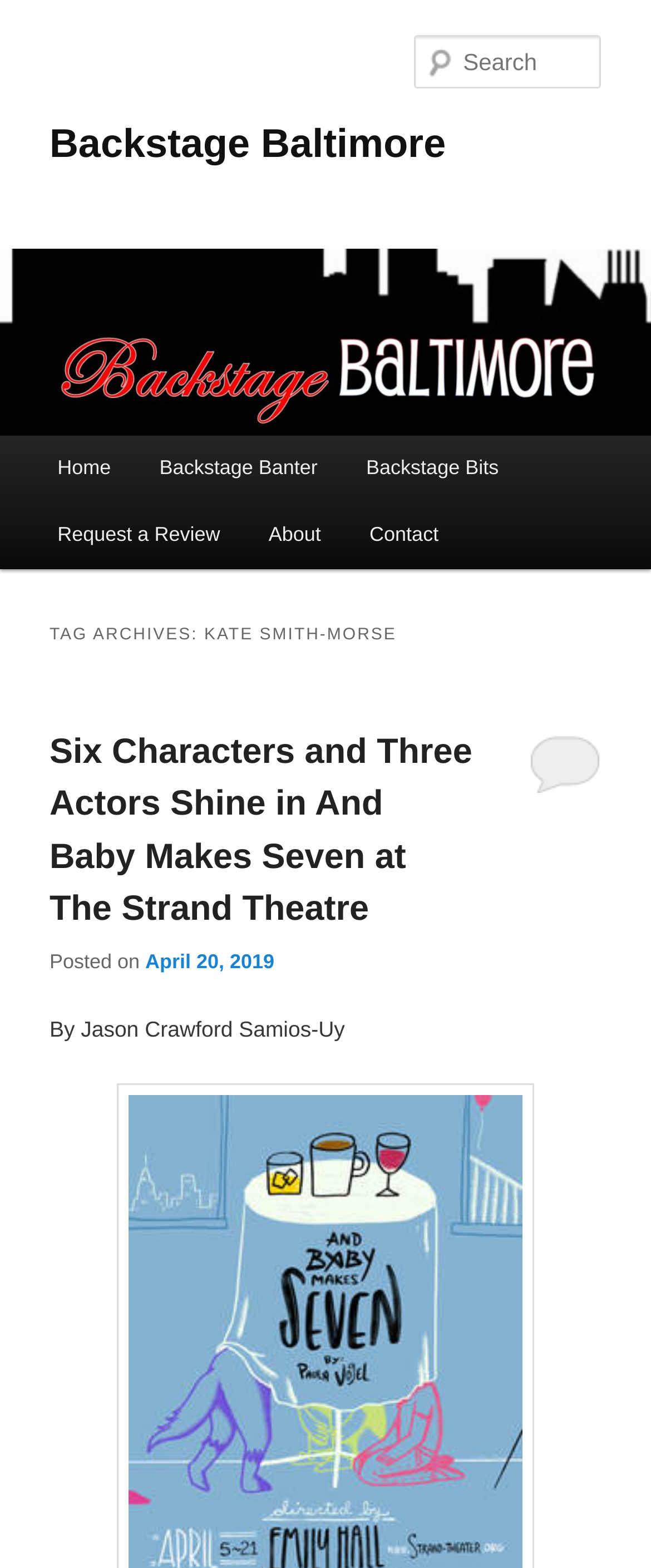How many main menu items are there?
Based on the screenshot, respond with a single word or phrase.

7